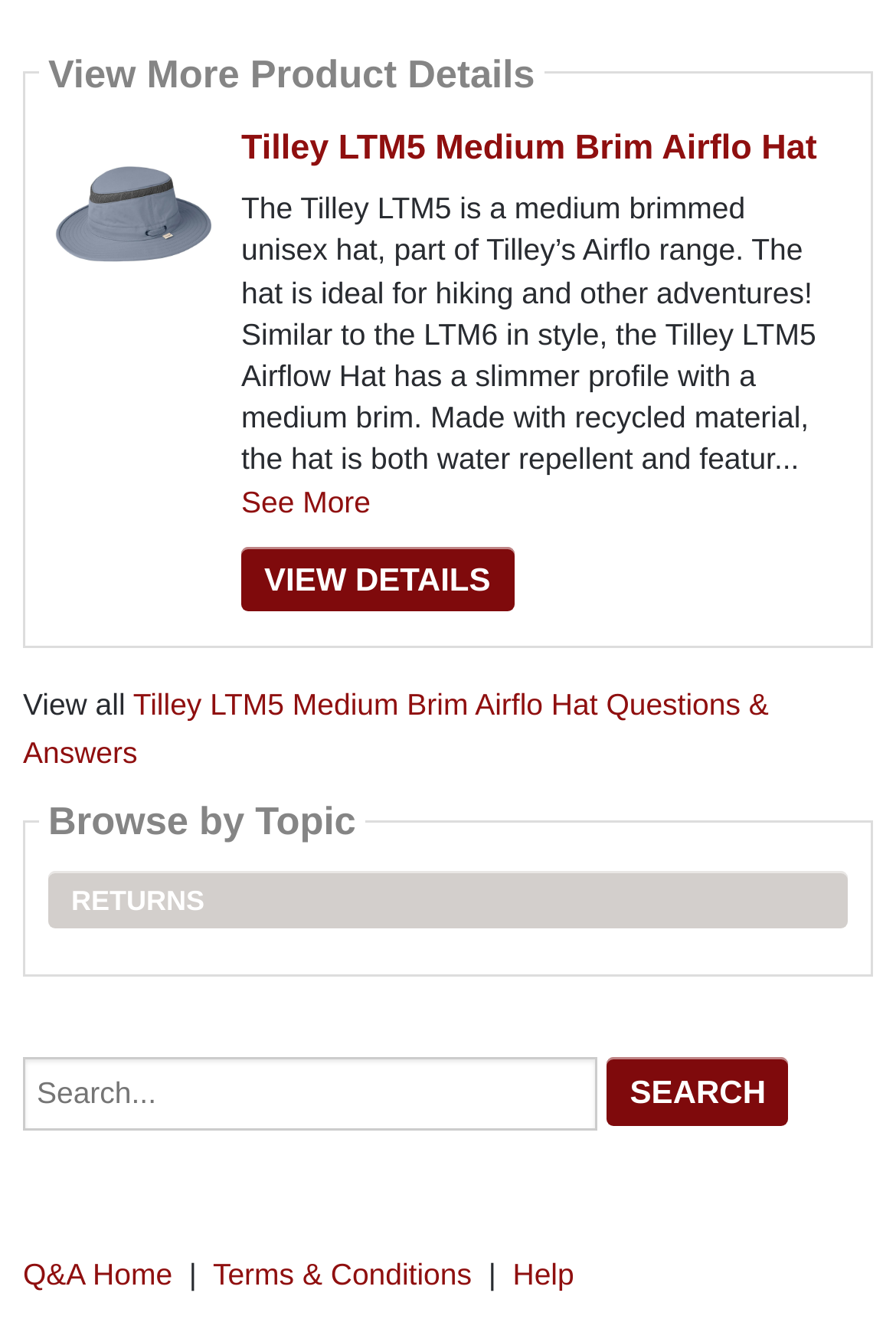Provide the bounding box coordinates of the area you need to click to execute the following instruction: "View more product details".

[0.044, 0.04, 0.607, 0.069]